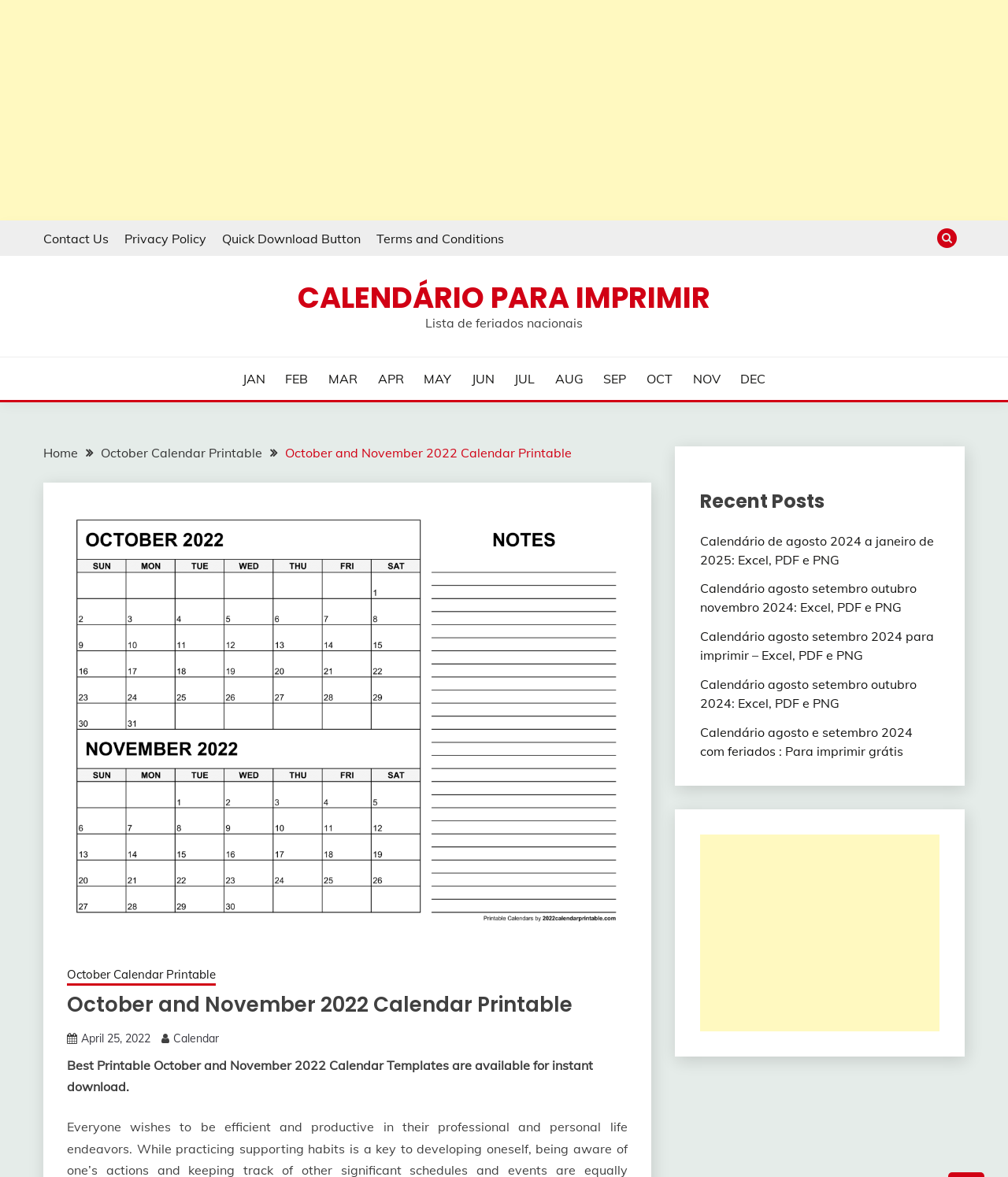What type of calendar is featured on the webpage?
Use the information from the screenshot to give a comprehensive response to the question.

The webpage features a two-month calendar, specifically the October and November 2022 calendar, which is evident from the image description 'October November 2022 Calendar Printable Template with Notes Section.'